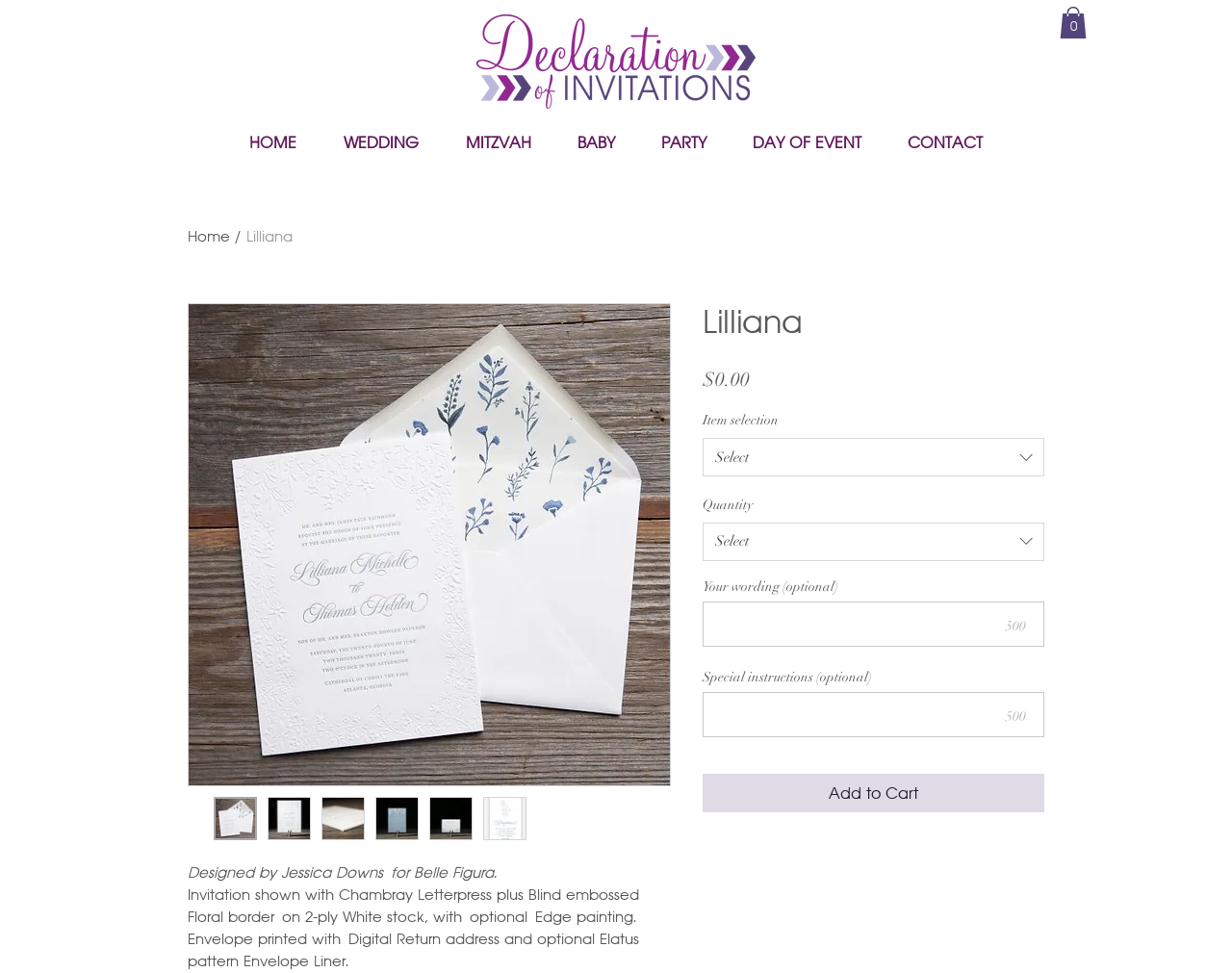Please provide a brief answer to the question using only one word or phrase: 
What is the navigation menu item after 'HOME'?

WEDDING